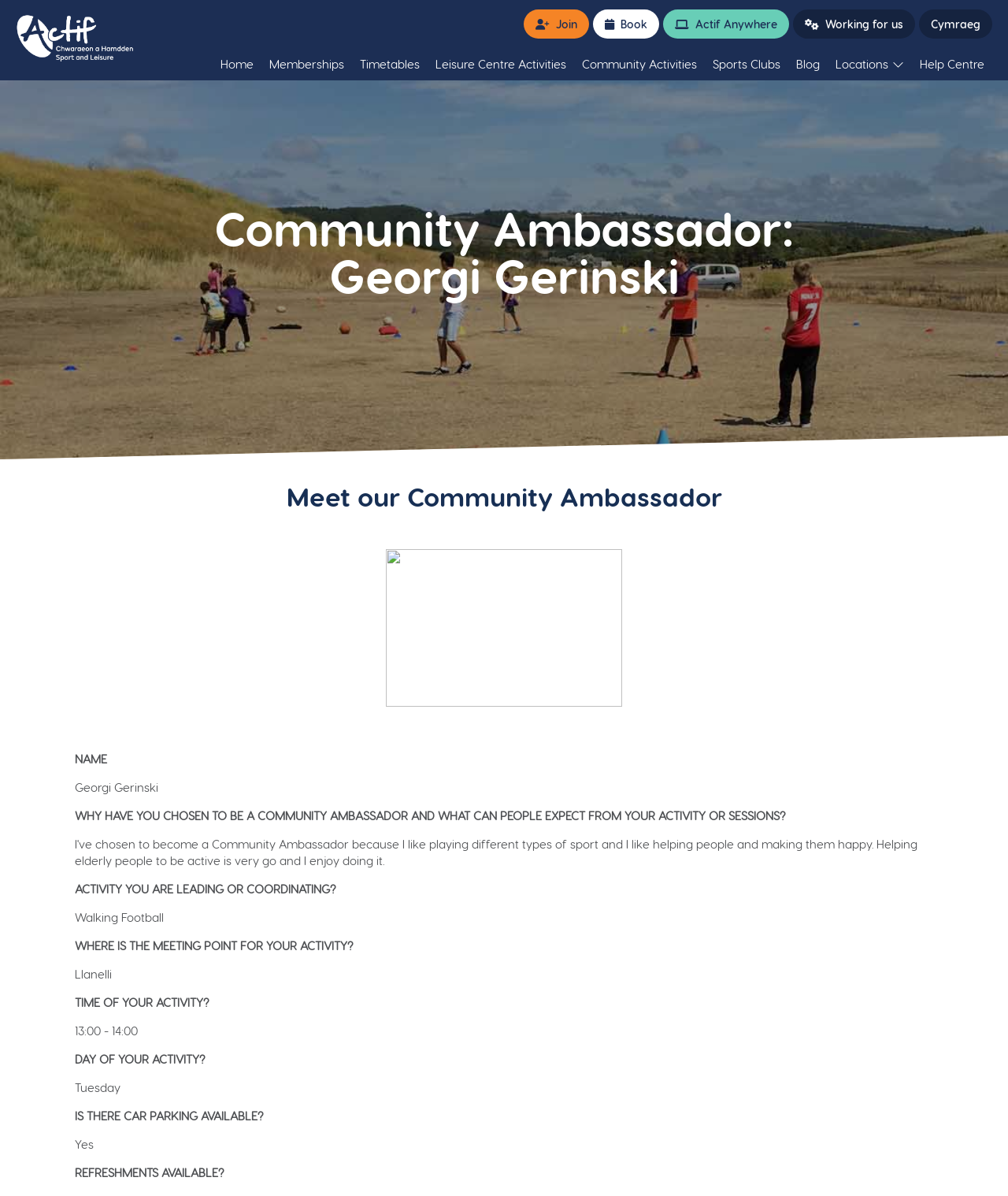Determine the bounding box coordinates of the region to click in order to accomplish the following instruction: "Read about Georgi Gerinski". Provide the coordinates as four float numbers between 0 and 1, specifically [left, top, right, bottom].

[0.188, 0.17, 0.812, 0.249]